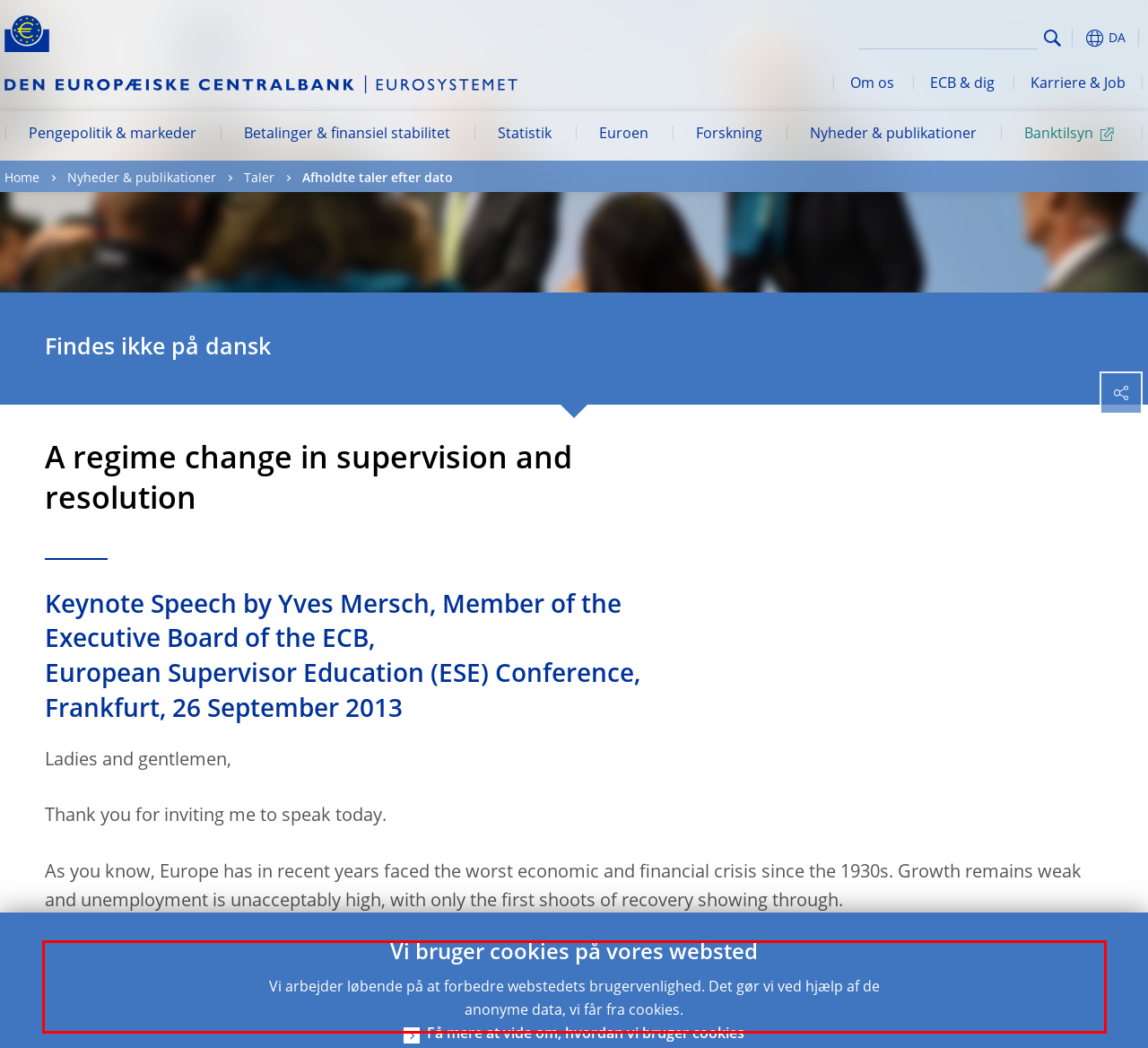You are provided with a screenshot of a webpage featuring a red rectangle bounding box. Extract the text content within this red bounding box using OCR.

Yet out of these difficulties, some positives have begun to emerge. The euro area has recognised that, for its collective stability, it has to deepen integration in certain areas – and it is now beginning to do so. What we are seeing playing out today is not so much the “audacity of hope”, but rather the “audacity of necessity”.